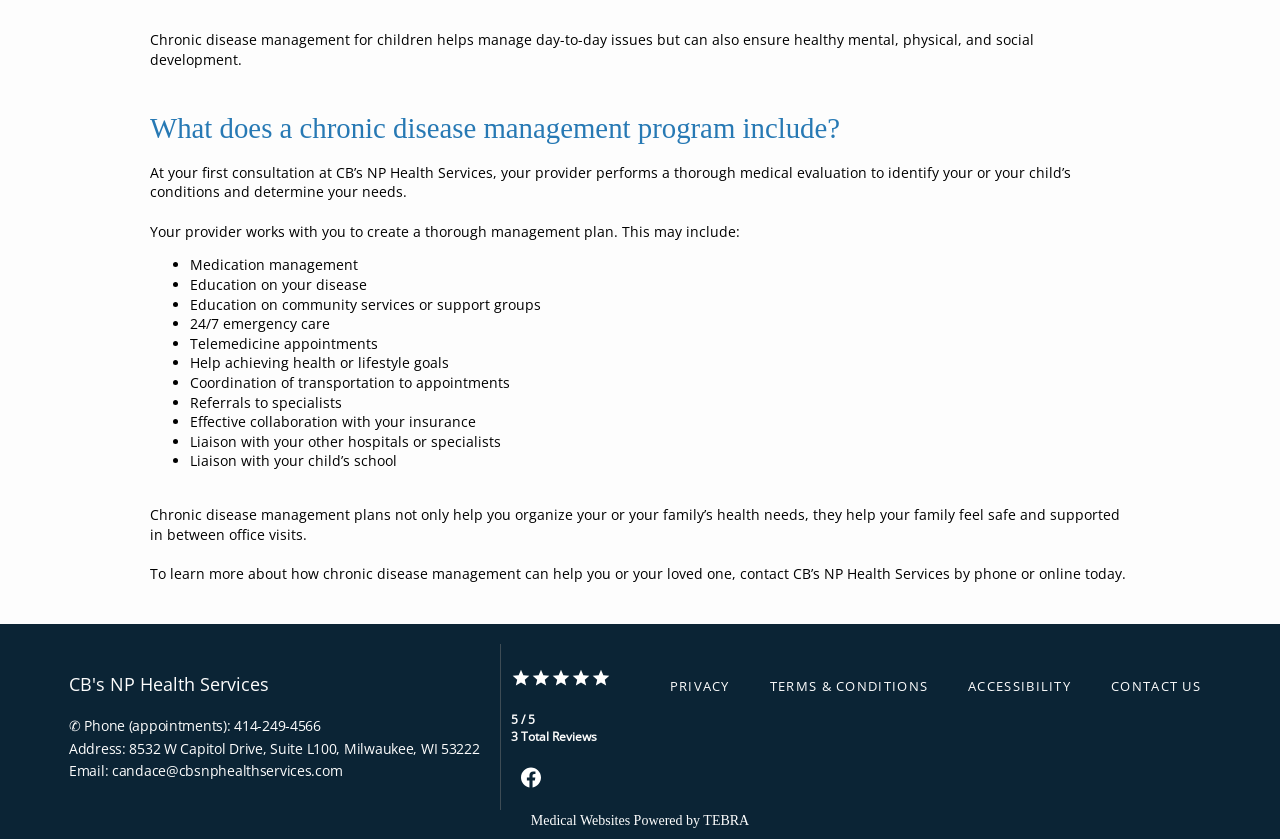What is the phone number for appointments?
Provide a detailed answer to the question, using the image to inform your response.

The phone number for appointments is mentioned in the link at the bottom of the webpage, which also includes the address and email of CB's NP Health Services.